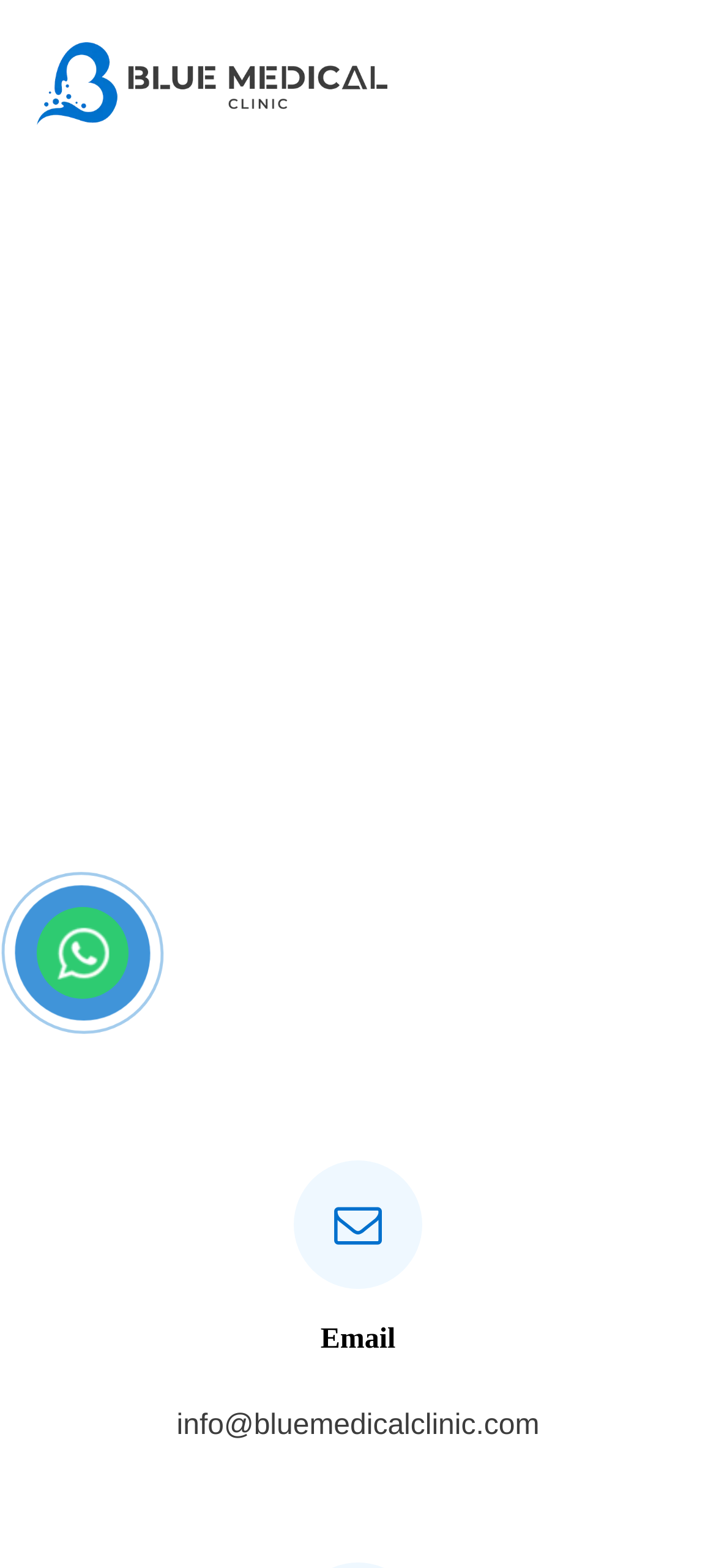Provide the bounding box coordinates of the HTML element this sentence describes: "CONTINUE READING".

[0.278, 0.603, 0.722, 0.647]